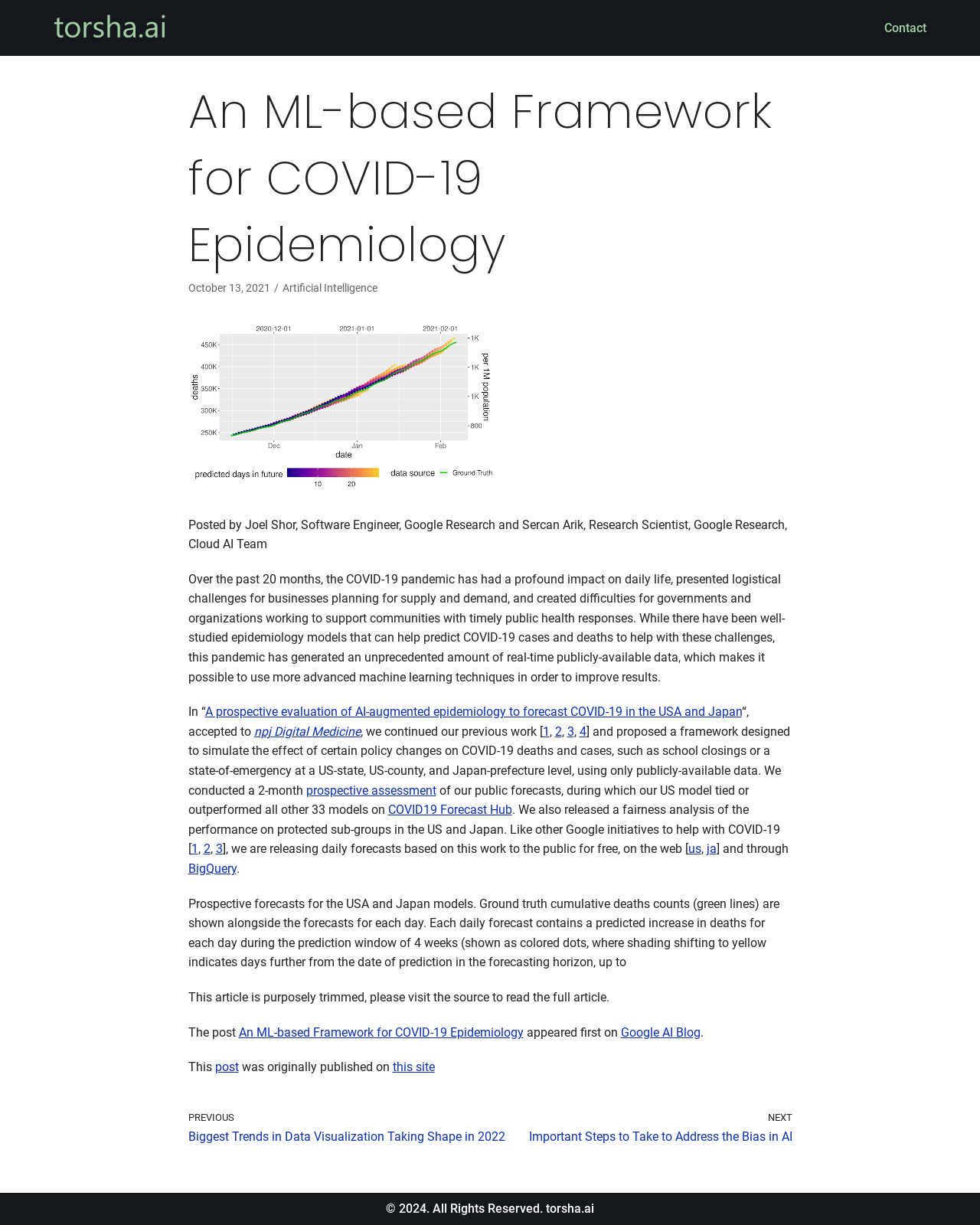Where can the daily forecasts based on the framework be accessed?
Please give a detailed and elaborate answer to the question.

The location of the daily forecasts can be determined by reading the text 'we are releasing daily forecasts based on this work to the public for free, on the web and through BigQuery'.